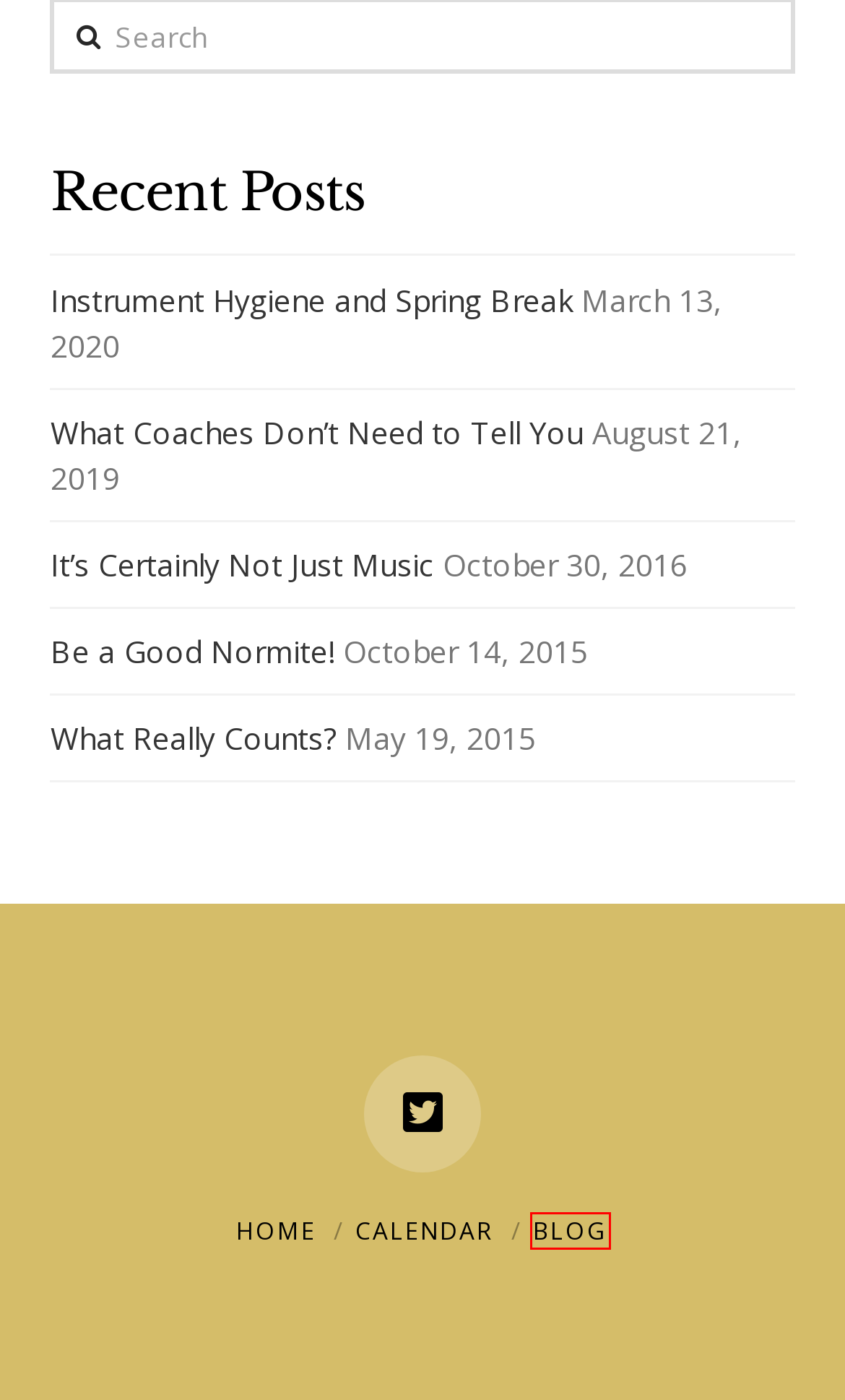You have a screenshot of a webpage with a red bounding box around an element. Identify the webpage description that best fits the new page that appears after clicking the selected element in the red bounding box. Here are the candidates:
A. What Really Counts? | Quaker Valley Music Department
B. News & Events | Quaker Valley Music Department
C. Quaker Valley Music Department | "The PRIDE of Quaker Valley!"
D. Instrument Hygiene and Spring Break | Quaker Valley Music Department
E. It’s Certainly Not Just Music | Quaker Valley Music Department
F. What Coaches Don’t Need to Tell You | Quaker Valley Music Department
G. Calendar
H. Be a Good Normite! | Quaker Valley Music Department

B